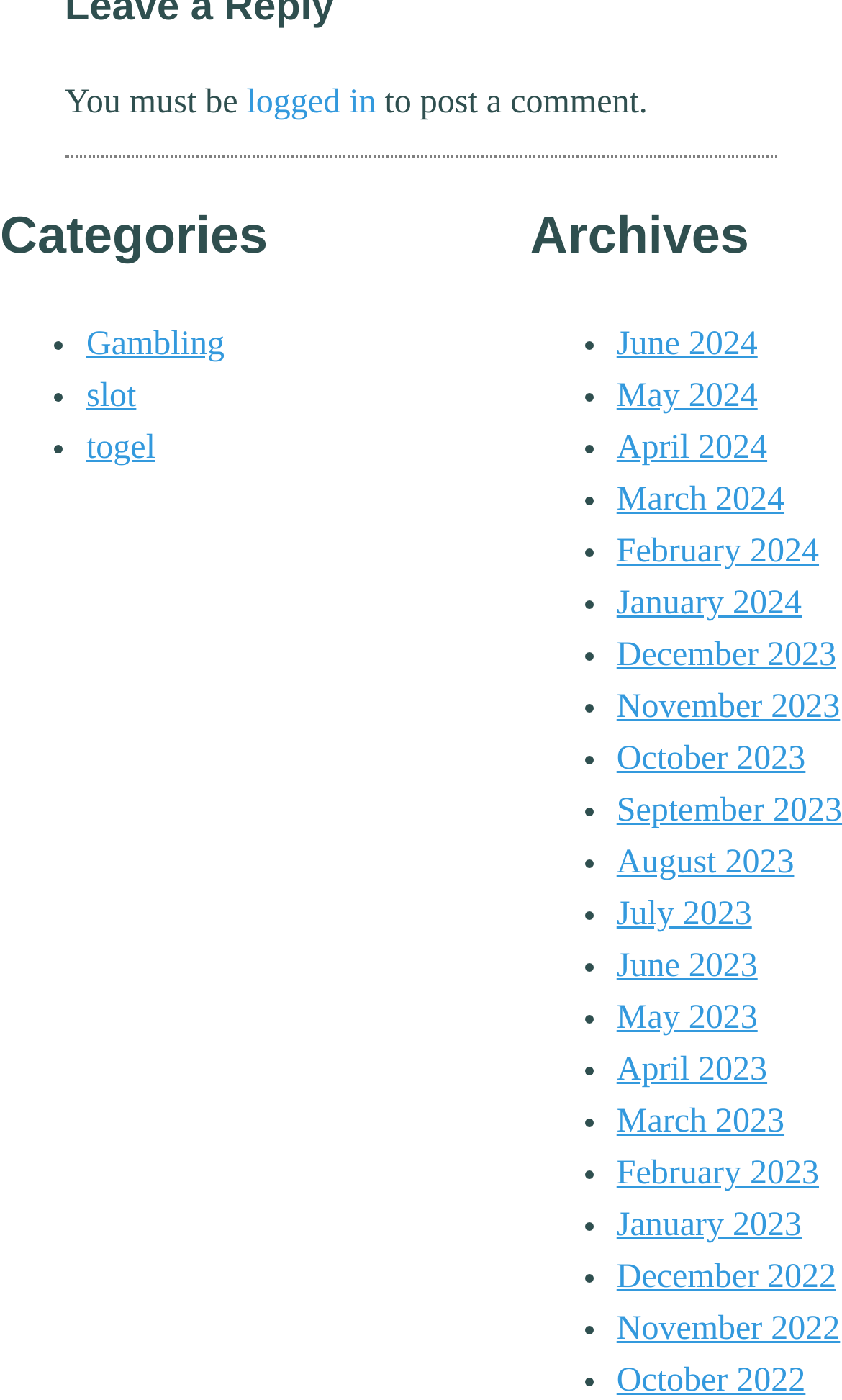What is required to post a comment?
Provide a thorough and detailed answer to the question.

The webpage has a static text 'You must be' followed by a link 'logged in' and then another static text 'to post a comment.' This implies that a user needs to be logged in to post a comment.